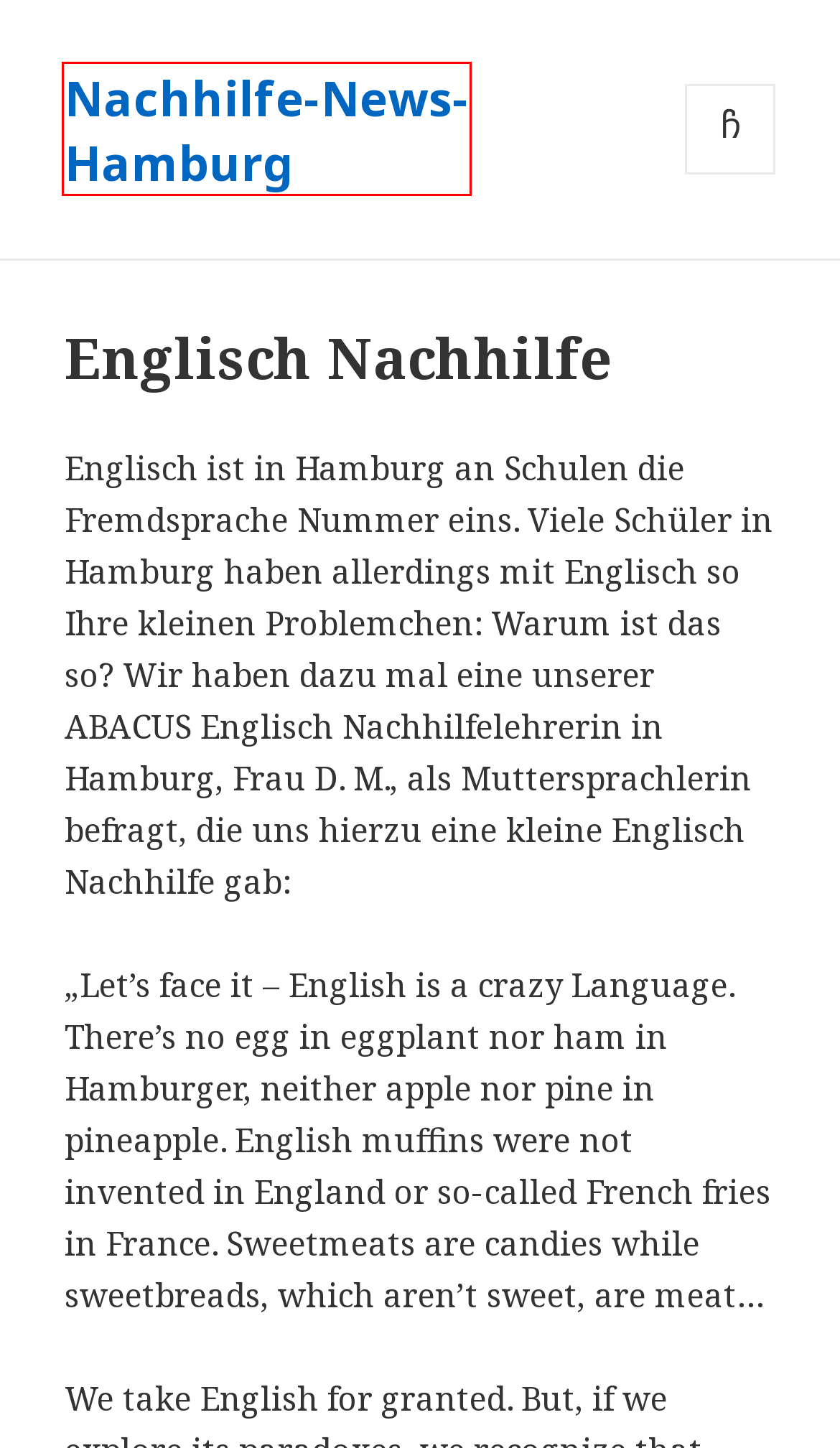You are presented with a screenshot of a webpage containing a red bounding box around a particular UI element. Select the best webpage description that matches the new webpage after clicking the element within the bounding box. Here are the candidates:
A. Nachhilfe Archive - Nachhilfe-News-Hamburg
B. Anmelden ‹ Nachhilfe-News-Hamburg — WordPress
C. Englisch Nachhilfe
D. UNI Landau beleuchtet Nachhilfe - Nachhilfe-News-Hamburg
E. Nachhilfe-News-Hamburg - Der Nachhilfe News Blog von ABACUS Nachhilfe Hamburg
F. Impressum von ABACUS Nachhilfe Hamburg
G. Englisch Nachhilfe Hamburg Archive - Nachhilfe-News-Hamburg
H. Englisch Vergleichsarbeiten in Hamburg - Nachhilfe-News-Hamburg

E